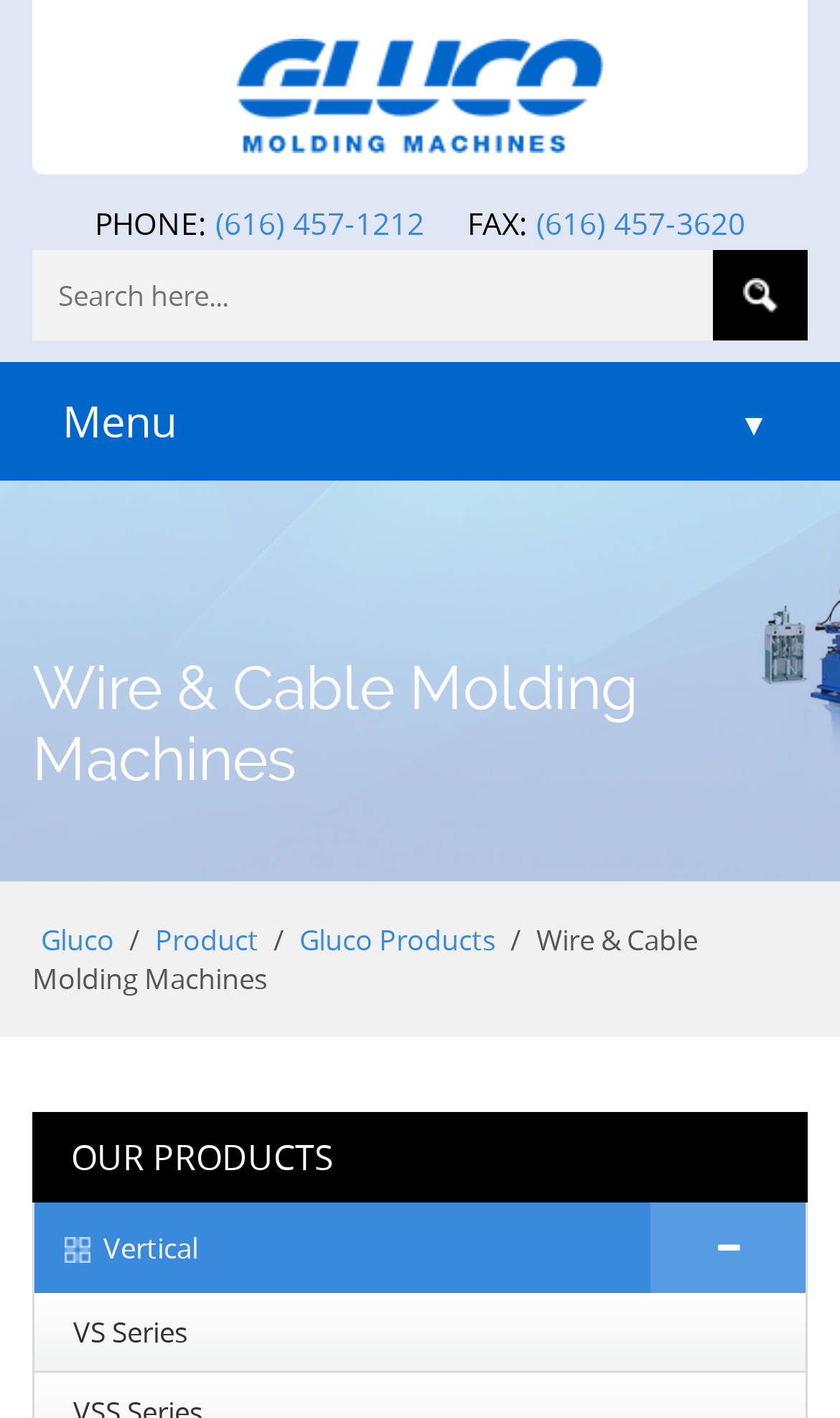Describe all the key features and sections of the webpage thoroughly.

The webpage is about Gluco's wire and cable molding machines, specifically highlighting their vertical injection molding machines and horizontal presses. At the top, there is a prominent link to "Gluco molding machines" accompanied by an image with the same name. Below this, there is a section with contact information, including a phone number and fax number.

To the right of the contact information, there is a search bar with a "Submit" button. Above the search bar, there is a "Menu" button with a dropdown arrow. The menu contains links to various sections of the website, including "About", "Product", "Why Gluco?", "News", "Custom Applications", "In Stock", "Contact", and "Financing".

The main content of the webpage is divided into two sections. The first section has a heading "Wire & Cable Molding Machines" and contains a brief description of Gluco's products. Below this, there are links to "Gluco" and "Product", as well as a subheading "Wire & Cable Molding Machines".

The second section has a heading "OUR PRODUCTS" and lists various types of molding machines, including "Vertical" and "VS Series". Overall, the webpage appears to be a product catalog or brochure for Gluco's wire and cable molding machines.